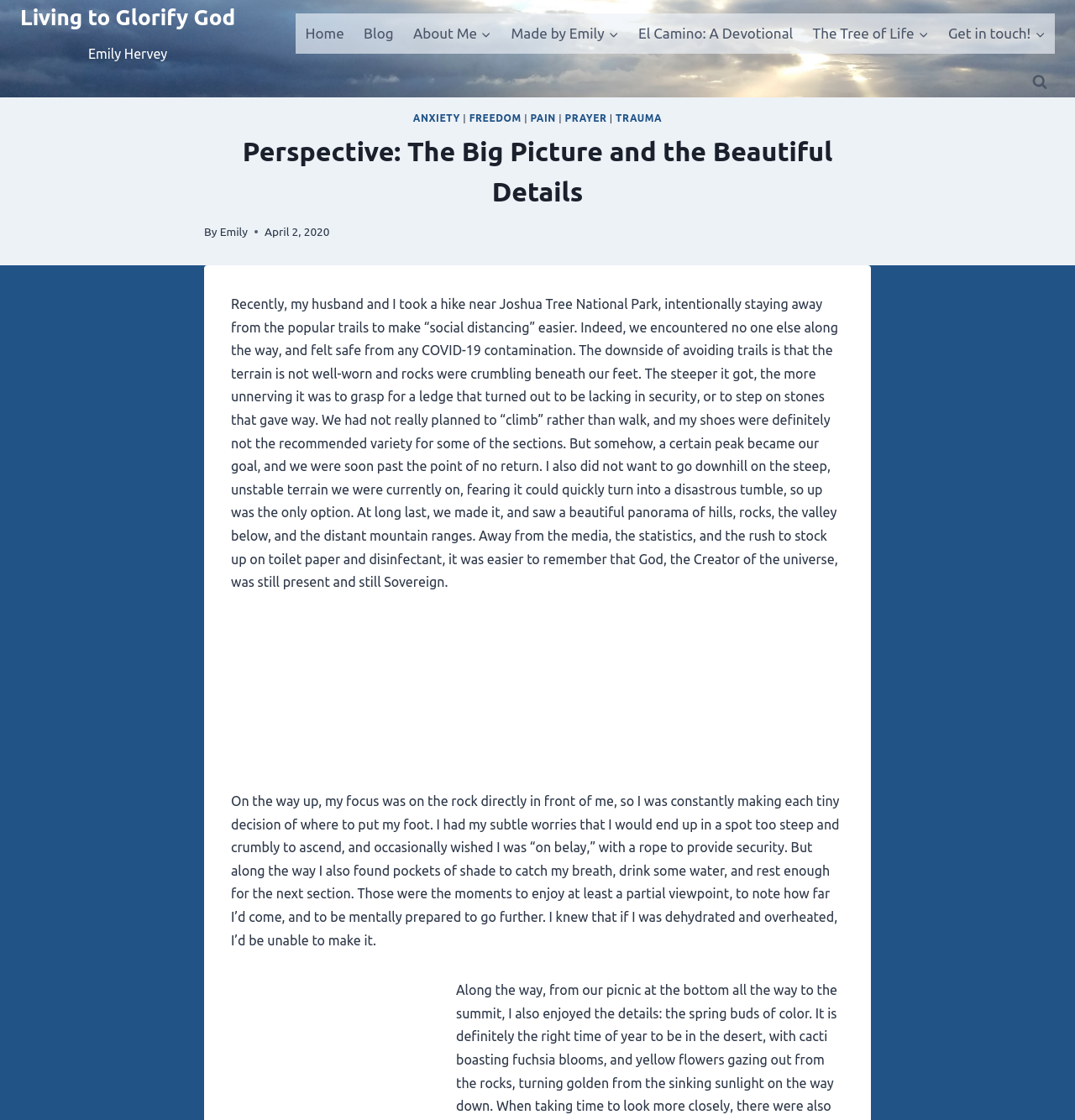Please determine the bounding box coordinates of the element to click in order to execute the following instruction: "Visit the 'About Me' page". The coordinates should be four float numbers between 0 and 1, specified as [left, top, right, bottom].

[0.375, 0.012, 0.466, 0.048]